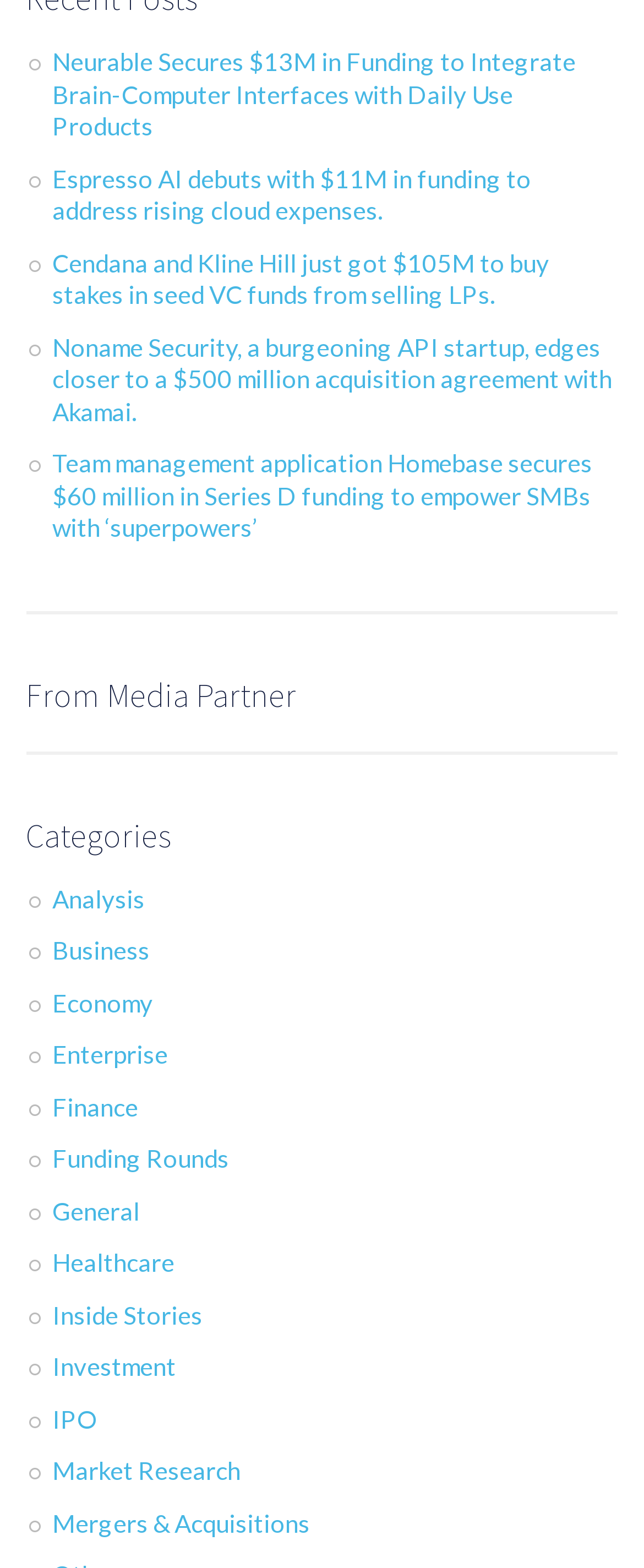Please determine the bounding box coordinates of the element to click in order to execute the following instruction: "Explore funding rounds news". The coordinates should be four float numbers between 0 and 1, specified as [left, top, right, bottom].

[0.081, 0.729, 0.355, 0.748]